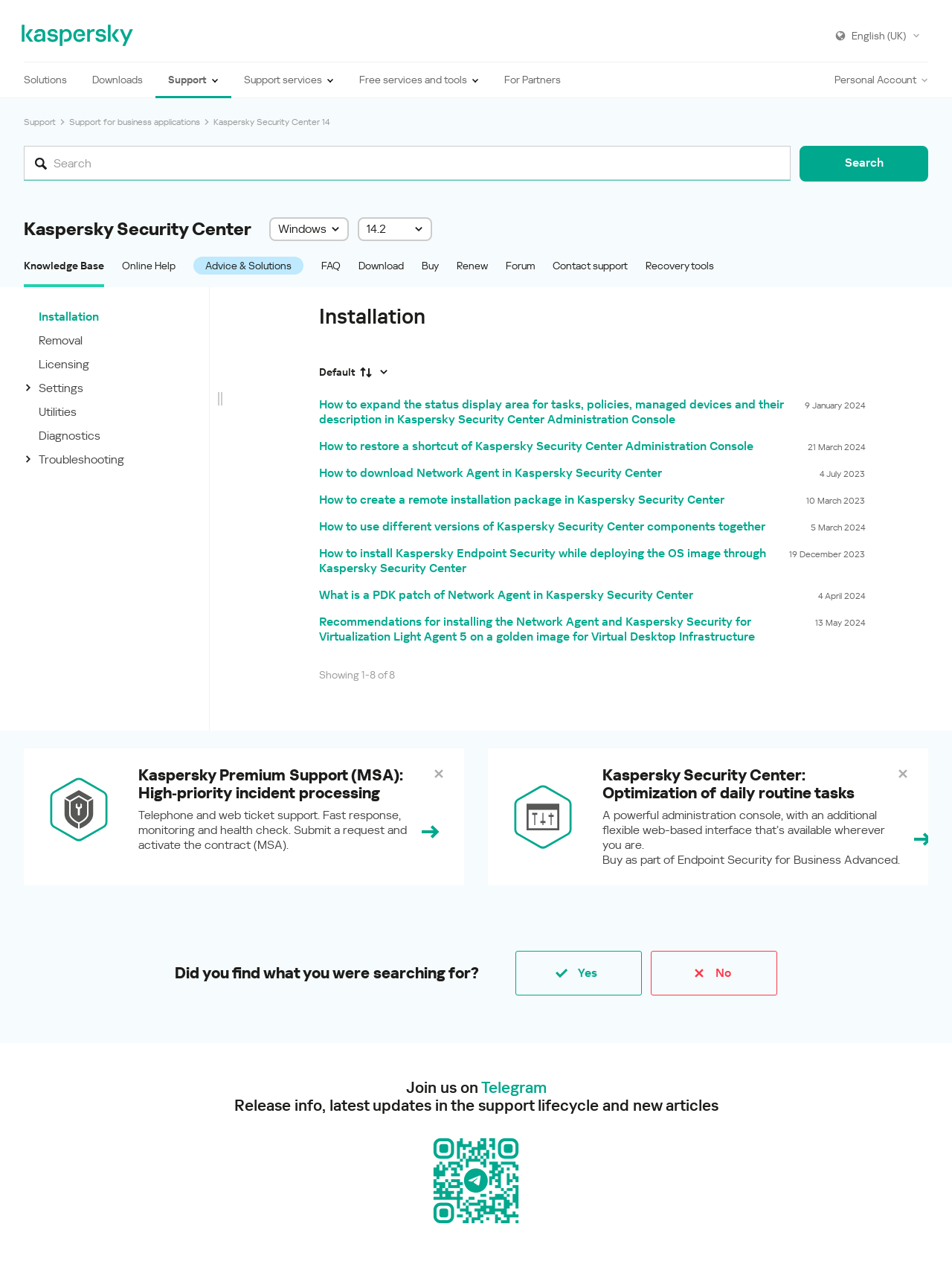Find the bounding box coordinates for the element described here: "Support services".

[0.243, 0.049, 0.364, 0.077]